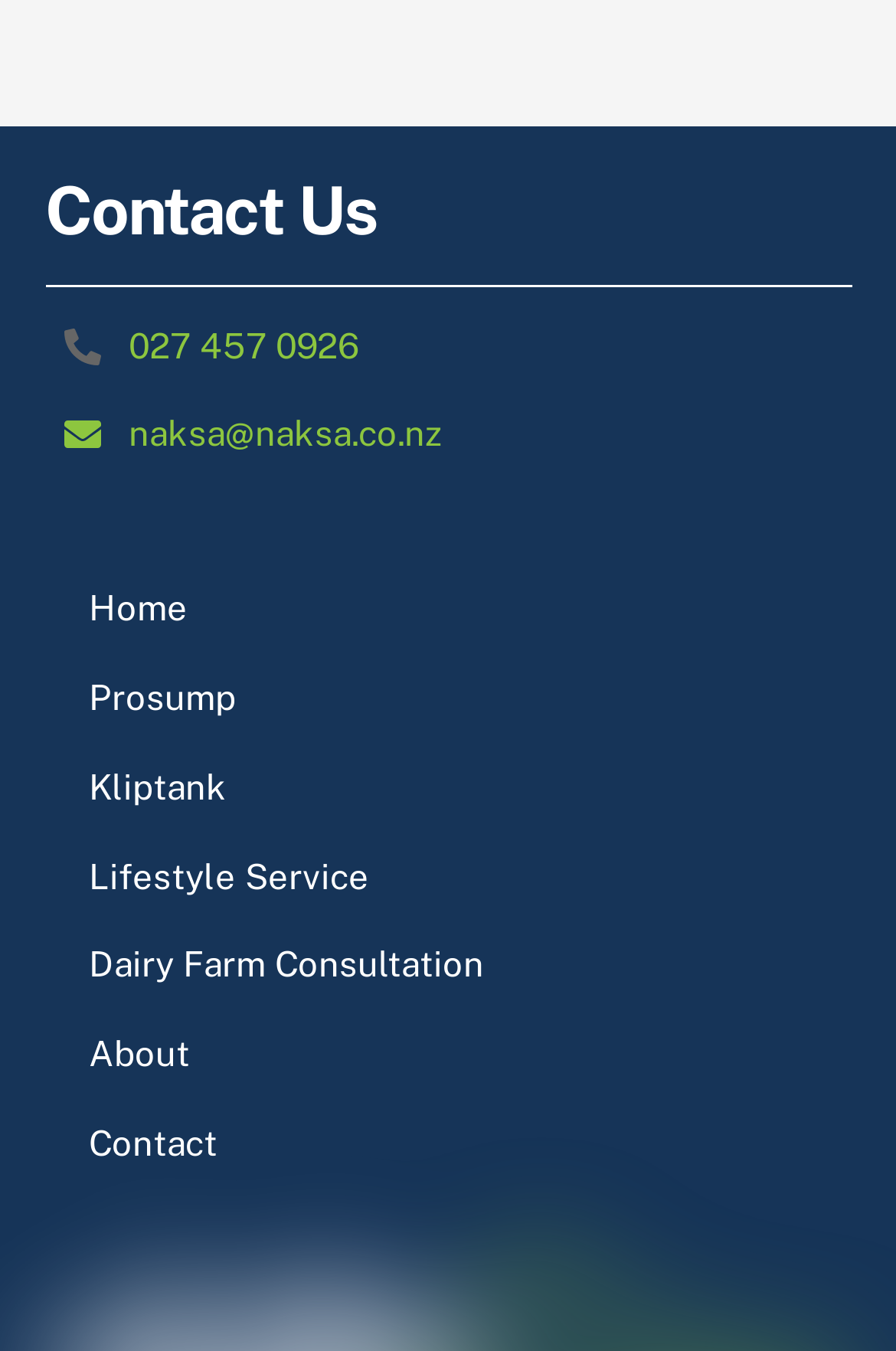Answer briefly with one word or phrase:
What is the email address to contact?

naksa@naksa.co.nz